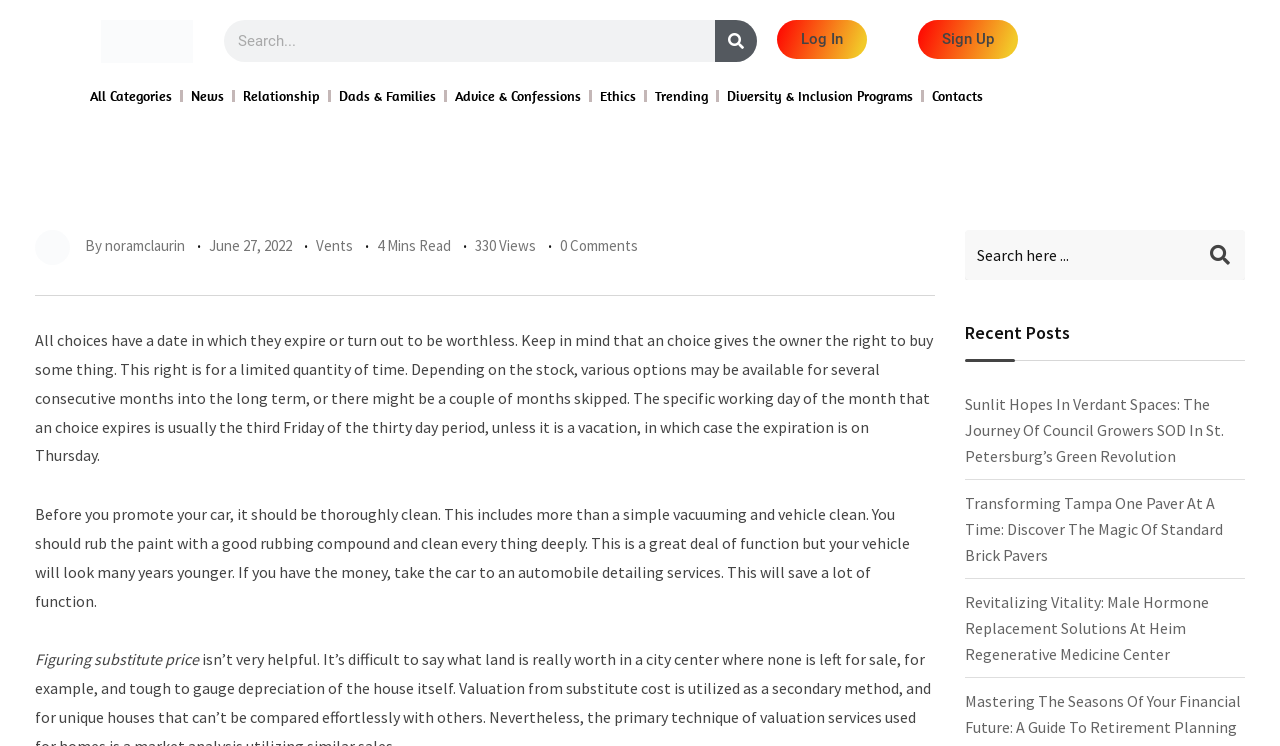How many recent posts are listed?
Please give a detailed and elaborate answer to the question.

I counted the number of links under the 'Recent Posts' heading, which are 'Sunlit Hopes In Verdant Spaces...', 'Transforming Tampa One Paver At A Time...', and 'Revitalizing Vitality...'. There are 3 recent posts listed.